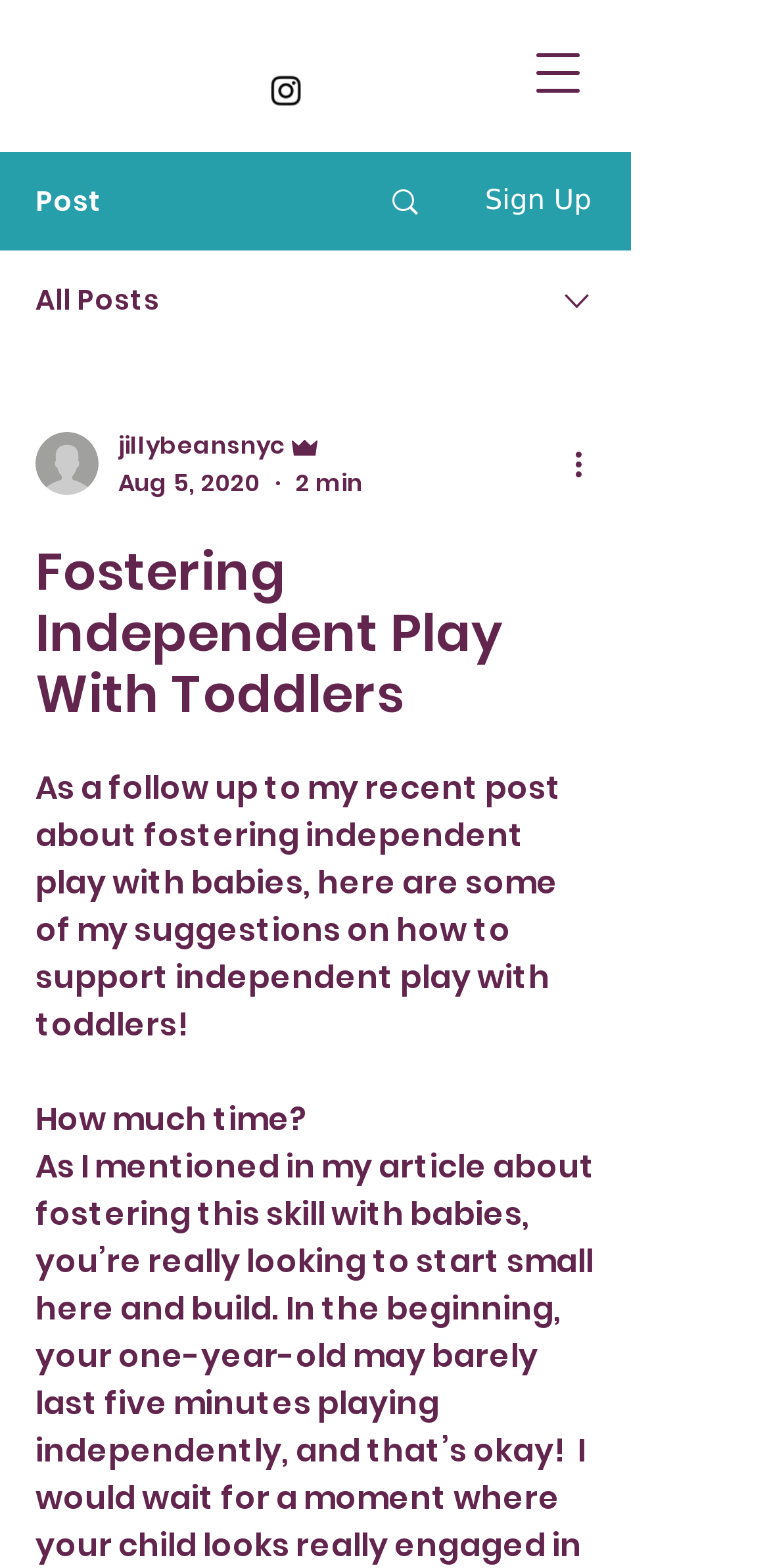Using the given element description, provide the bounding box coordinates (top-left x, top-left y, bottom-right x, bottom-right y) for the corresponding UI element in the screenshot: aria-label="Open navigation menu"

[0.674, 0.021, 0.777, 0.072]